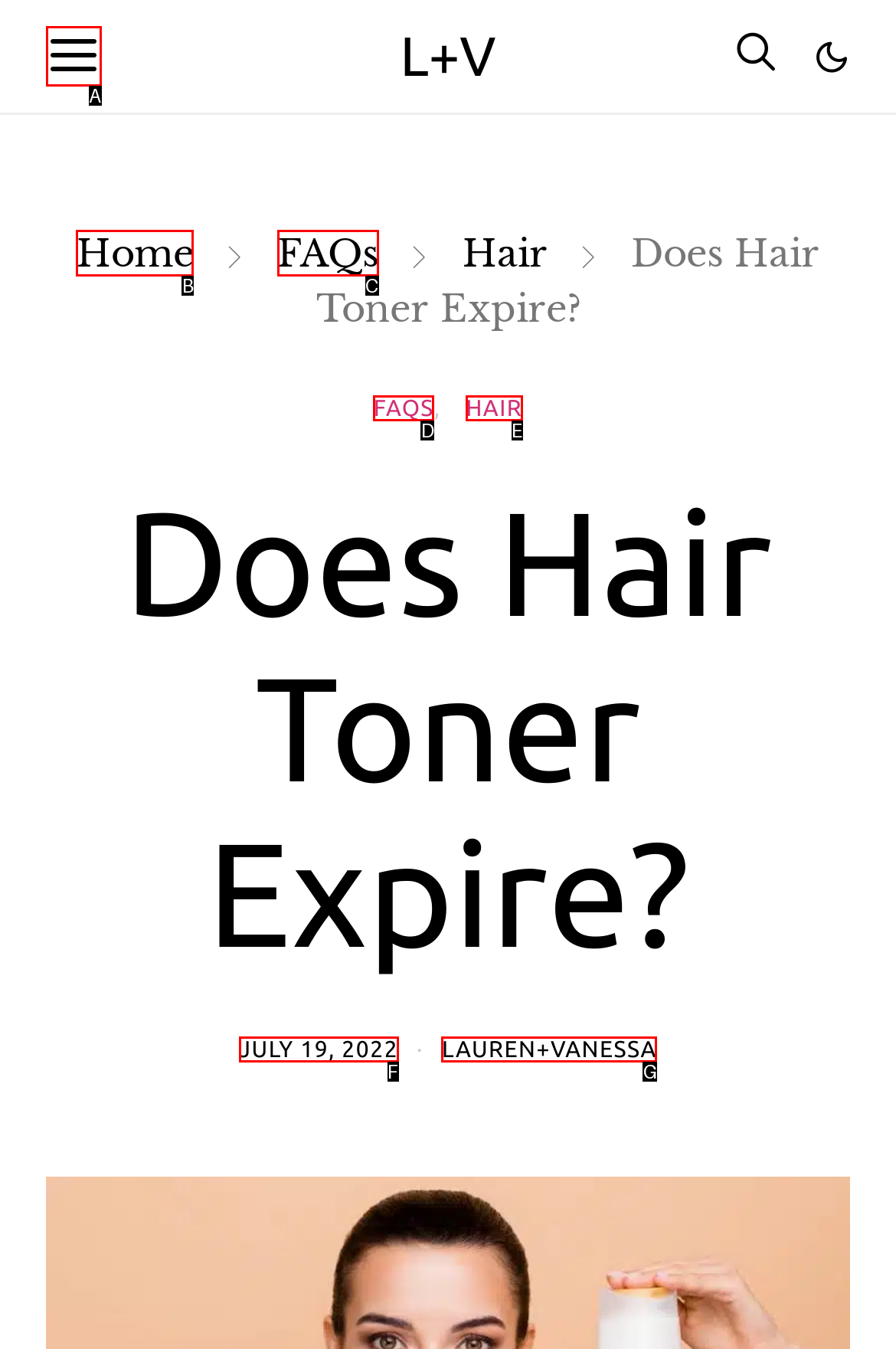Using the description: July 19, 2022, find the HTML element that matches it. Answer with the letter of the chosen option.

F